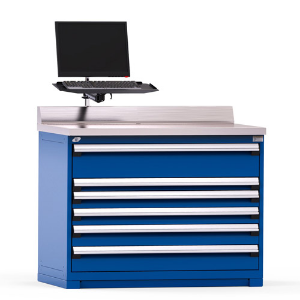What is mounted above the workstation?
Answer the question in a detailed and comprehensive manner.

According to the caption, above the workstation, a mounted monitor with a keyboard provides a functional workspace that integrates technology and ergonomics, making it suitable for professional environments where space and efficiency are paramount.